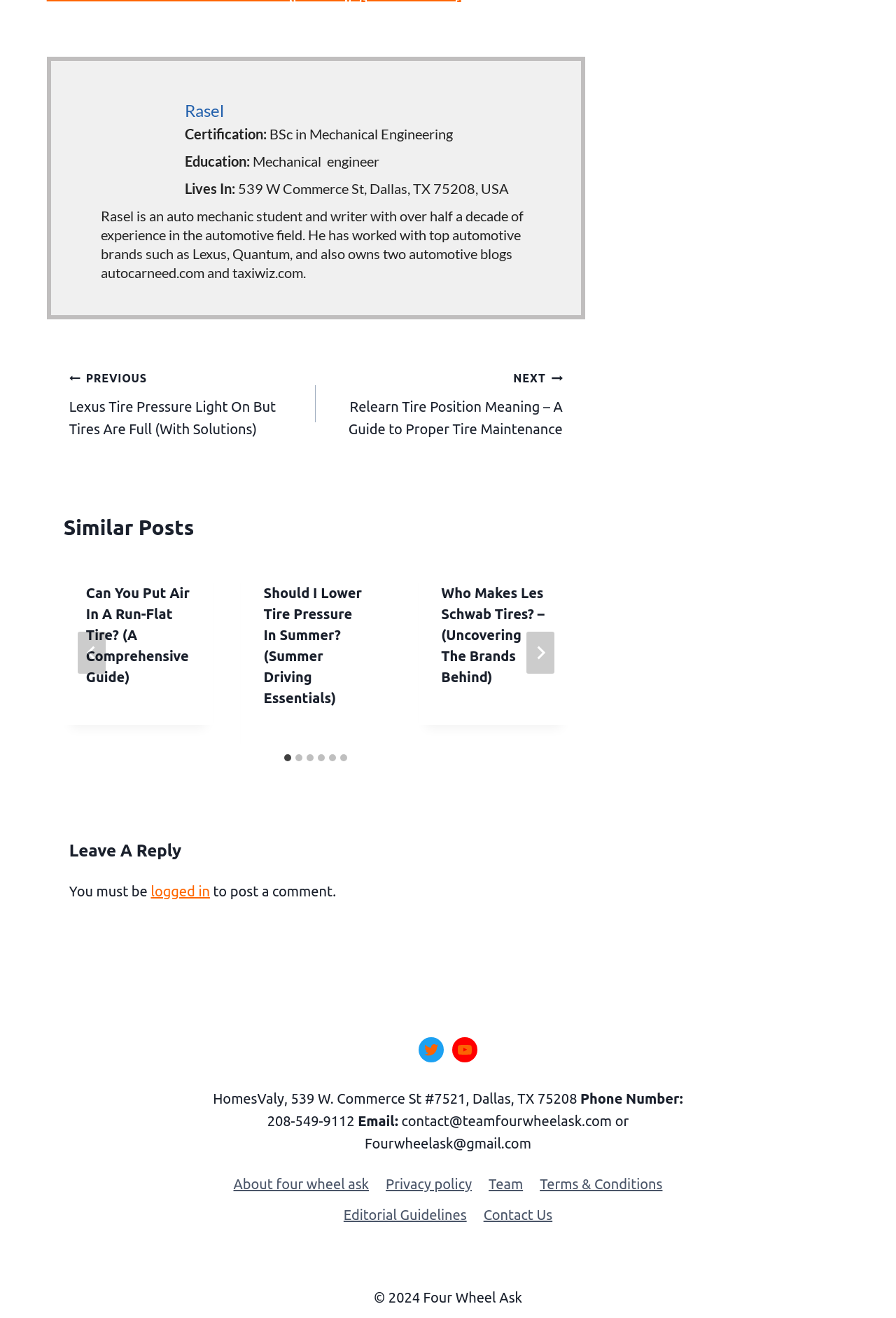What is the title of the first similar post?
Provide a detailed and well-explained answer to the question.

The title of the first similar post can be found in the 'Similar Posts' section, where it displays the title of the first post as 'Can You Put Air In A Run-Flat Tire? (A Comprehensive Guide)'.